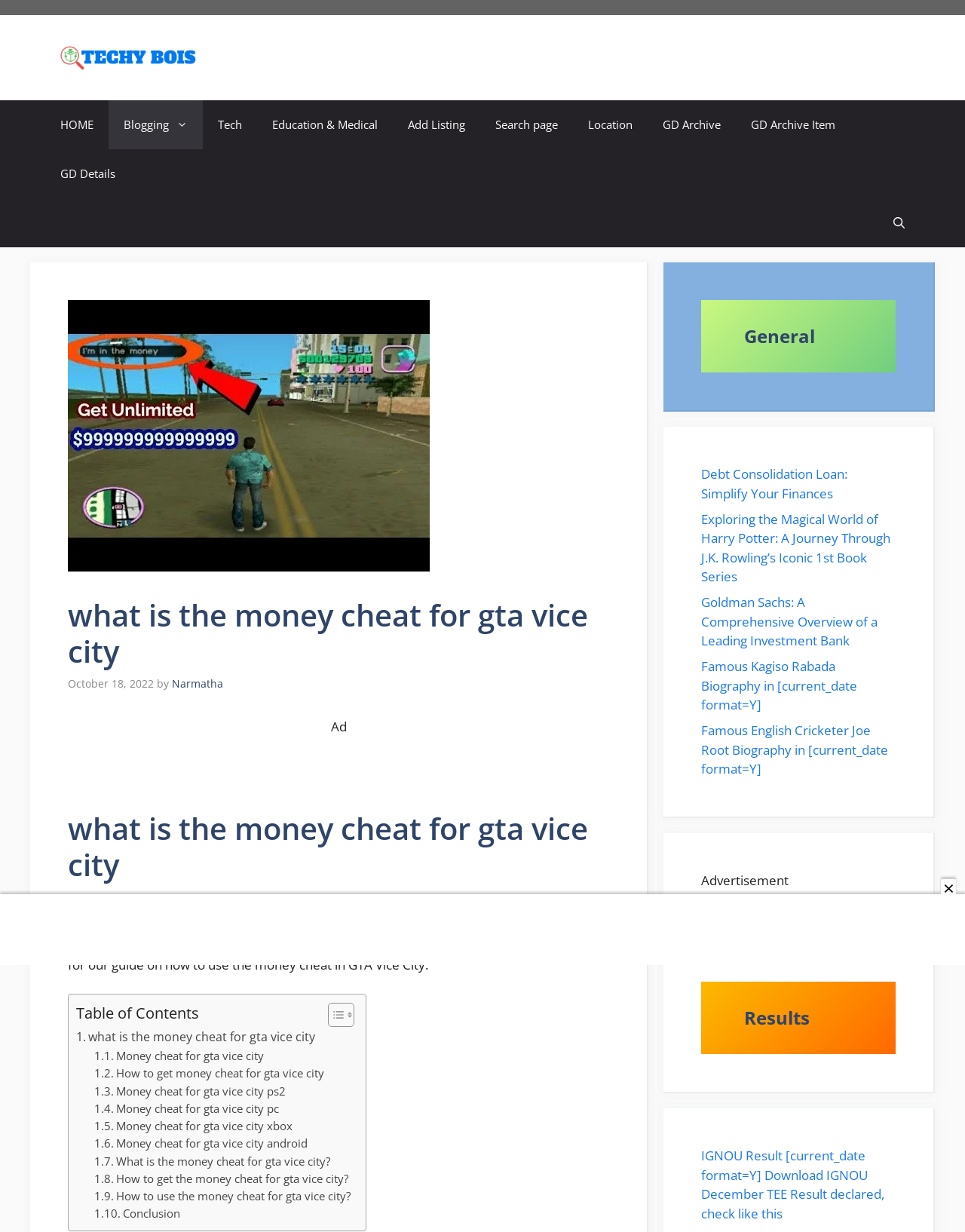Find the bounding box of the UI element described as: "Education & Medical". The bounding box coordinates should be given as four float values between 0 and 1, i.e., [left, top, right, bottom].

[0.266, 0.082, 0.407, 0.121]